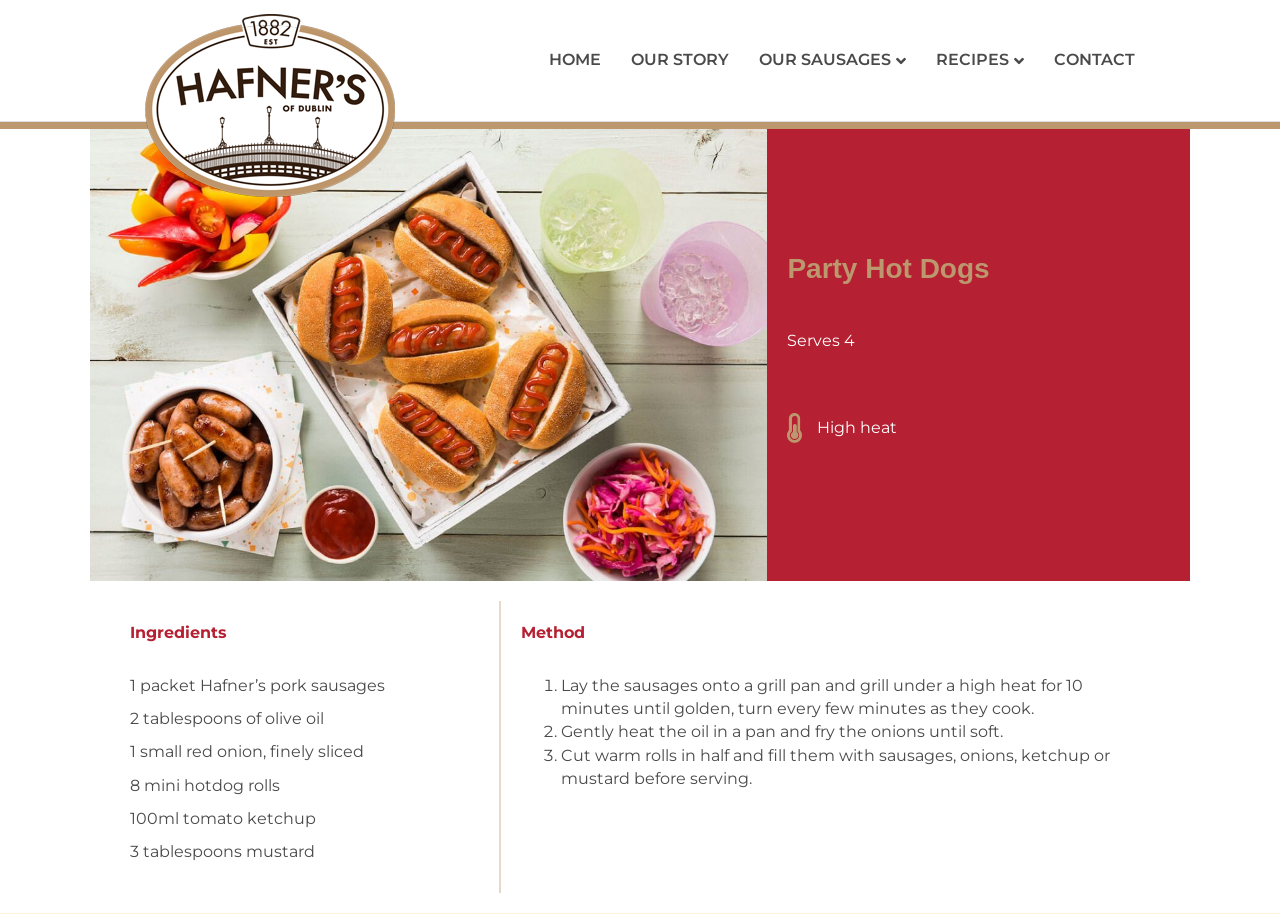Can you give a comprehensive explanation to the question given the content of the image?
What is the purpose of heating the oil in a pan?

I found the answer by looking at the instructions, where it mentions 'Gently heat the oil in a pan and fry the onions until soft'.